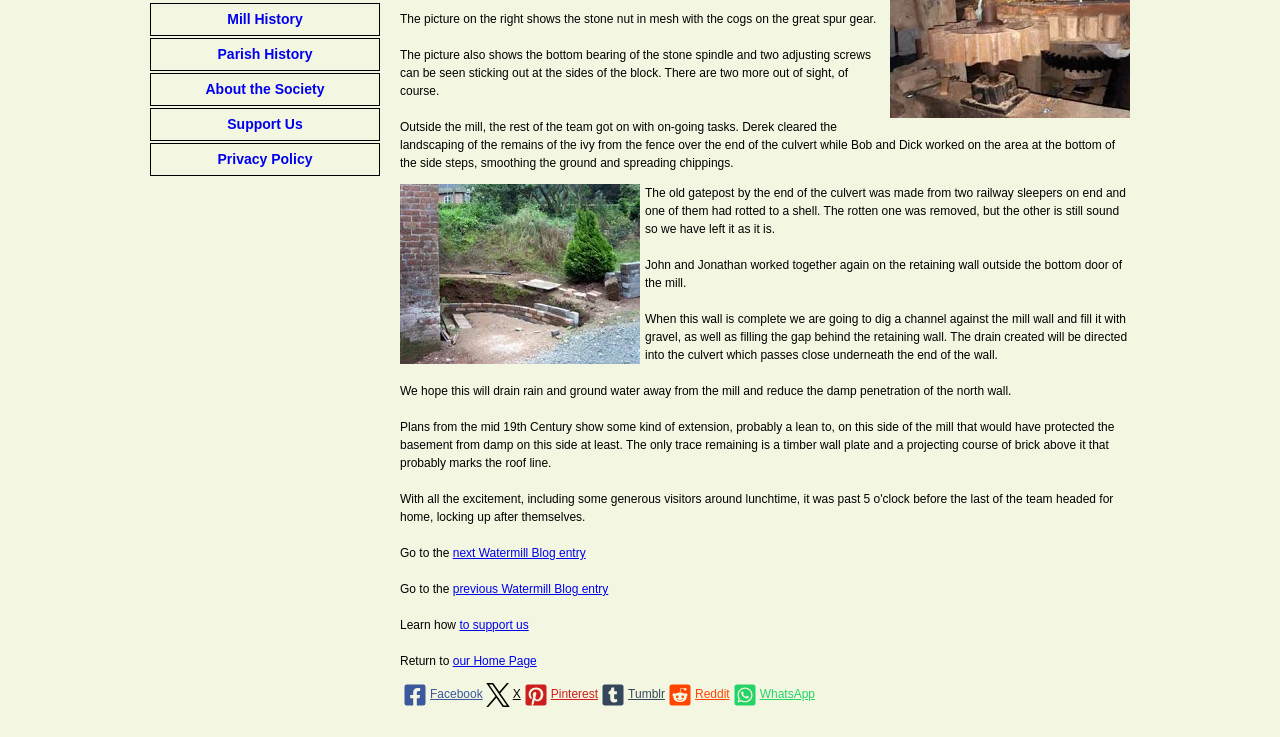Identify the bounding box coordinates for the UI element described as: "Pinterest".

[0.407, 0.925, 0.467, 0.959]